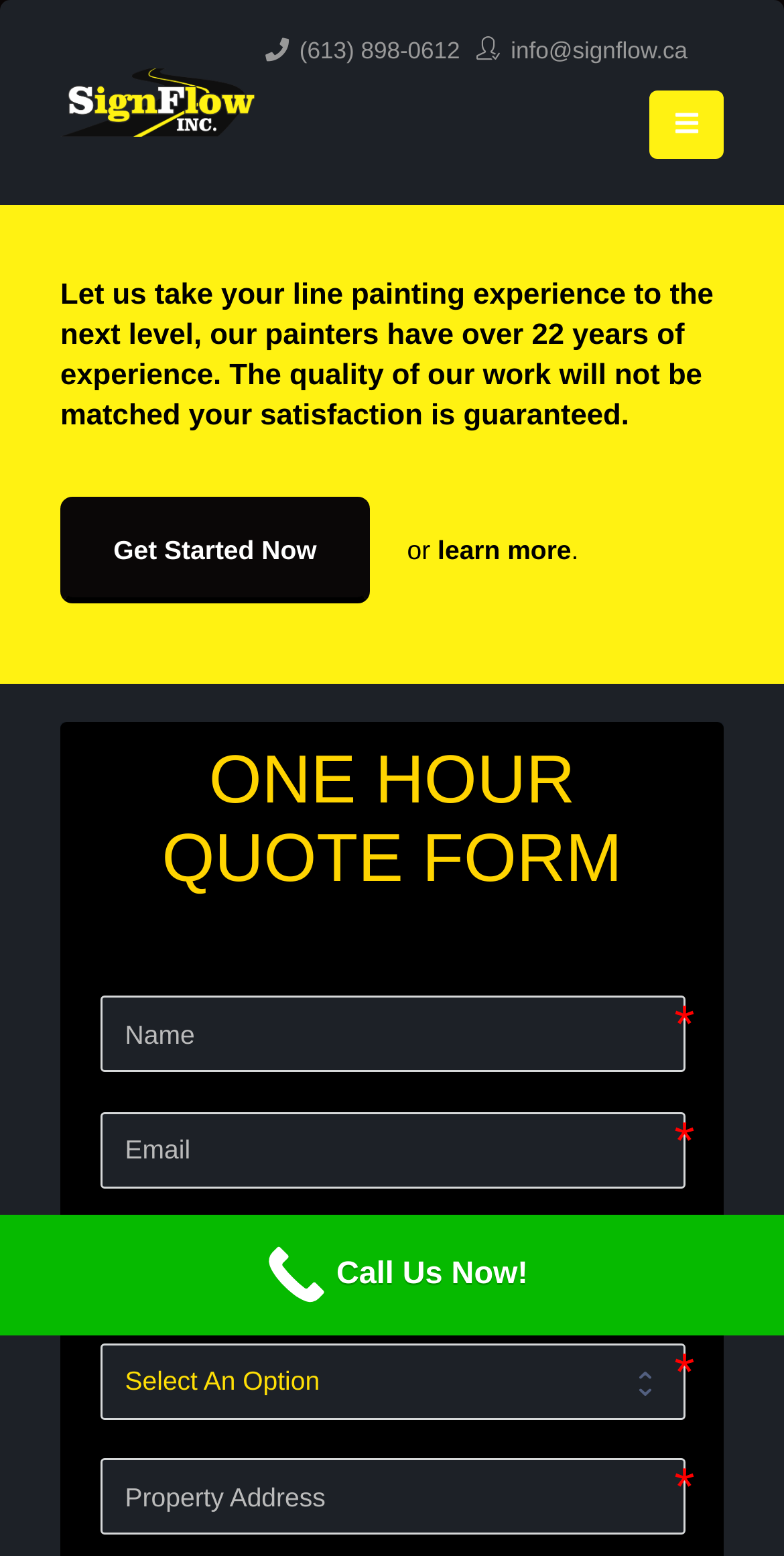What is the purpose of the 'Get Started Now' button?
Look at the screenshot and provide an in-depth answer.

The 'Get Started Now' button is a call-to-action element that suggests the user take the first step in initiating a line painting project with the company, likely leading to a form submission or contact with the company.